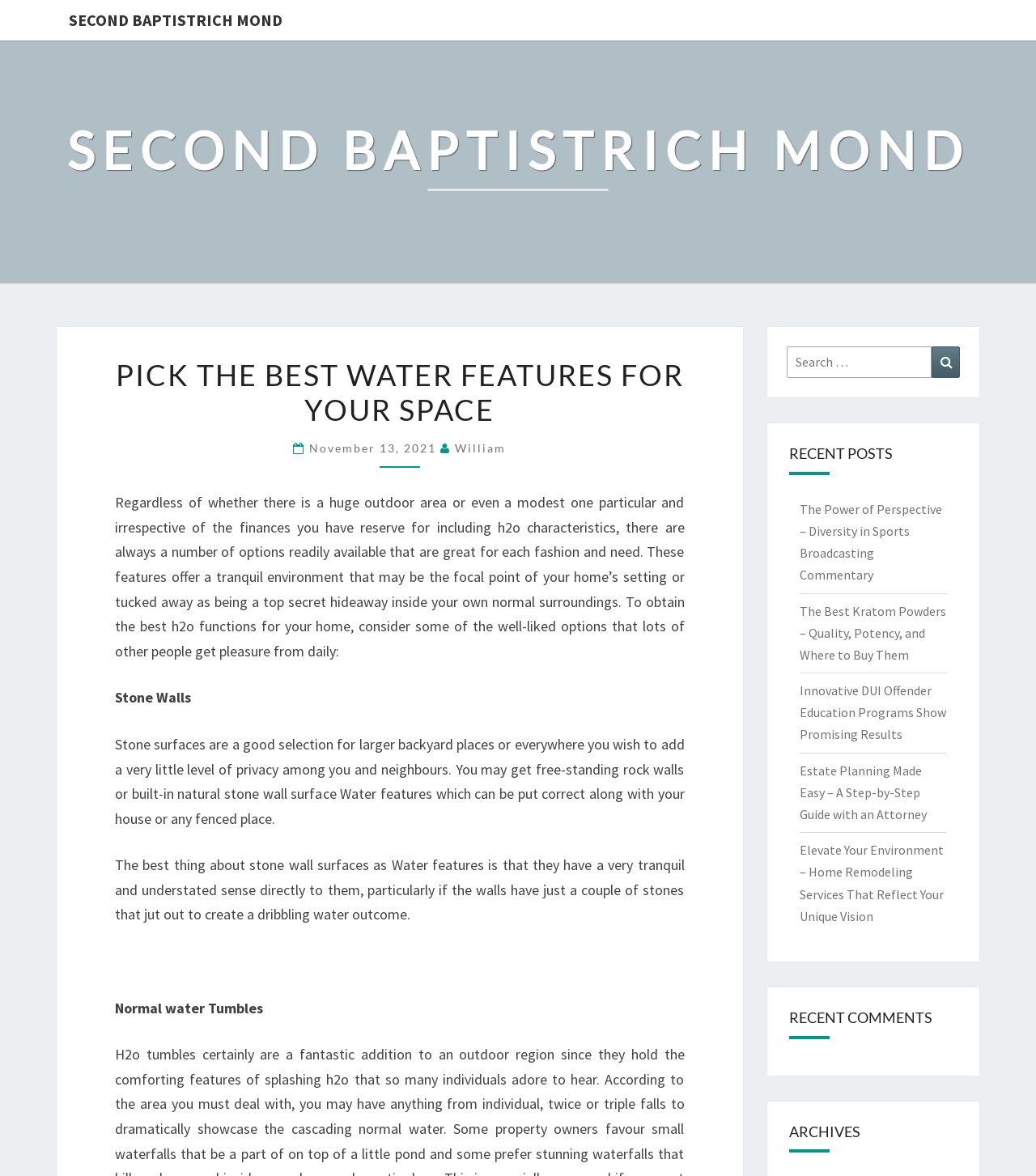Using the format (top-left x, top-left y, bottom-right x, bottom-right y), provide the bounding box coordinates for the described UI element. All values should be floating point numbers between 0 and 1: November 13, 2021

[0.299, 0.375, 0.425, 0.387]